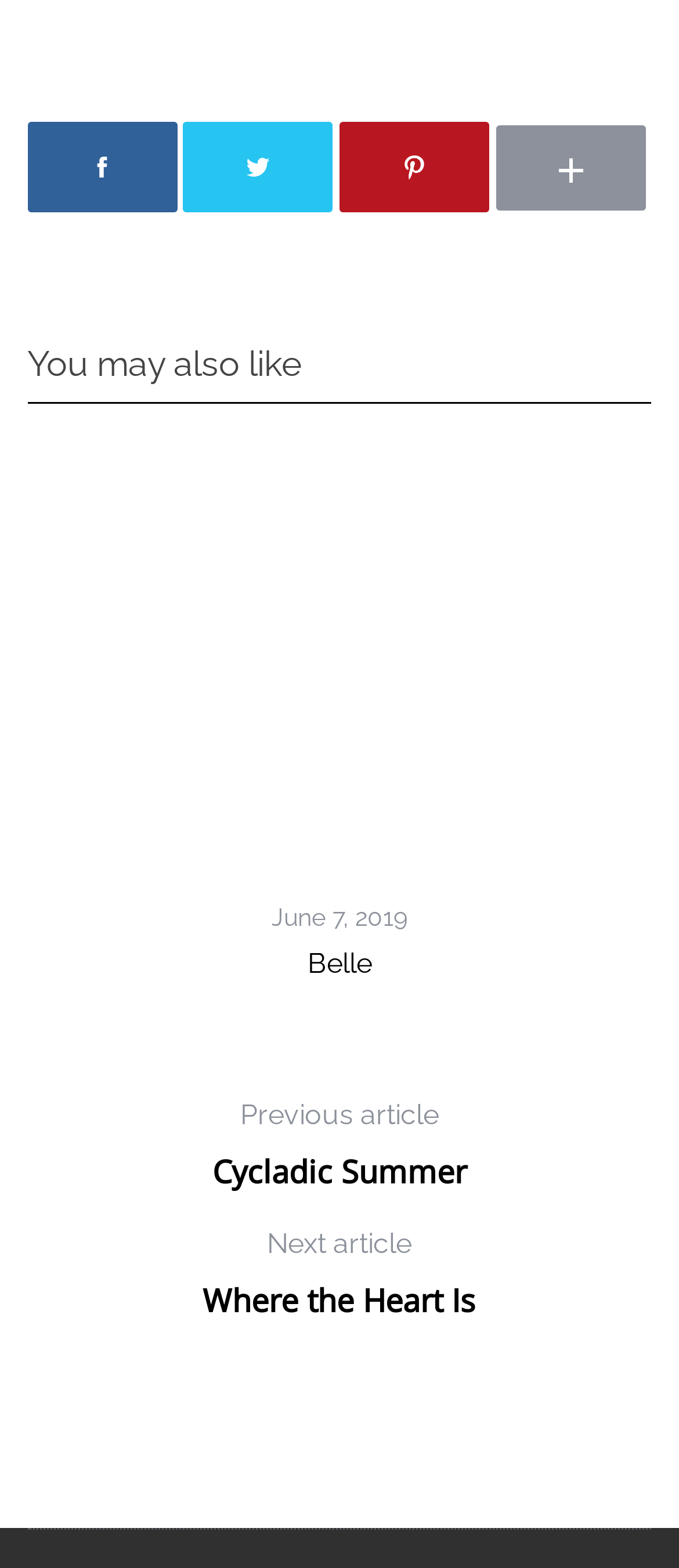Determine the bounding box coordinates of the clickable area required to perform the following instruction: "Go to the next article". The coordinates should be represented as four float numbers between 0 and 1: [left, top, right, bottom].

[0.299, 0.781, 0.701, 0.841]